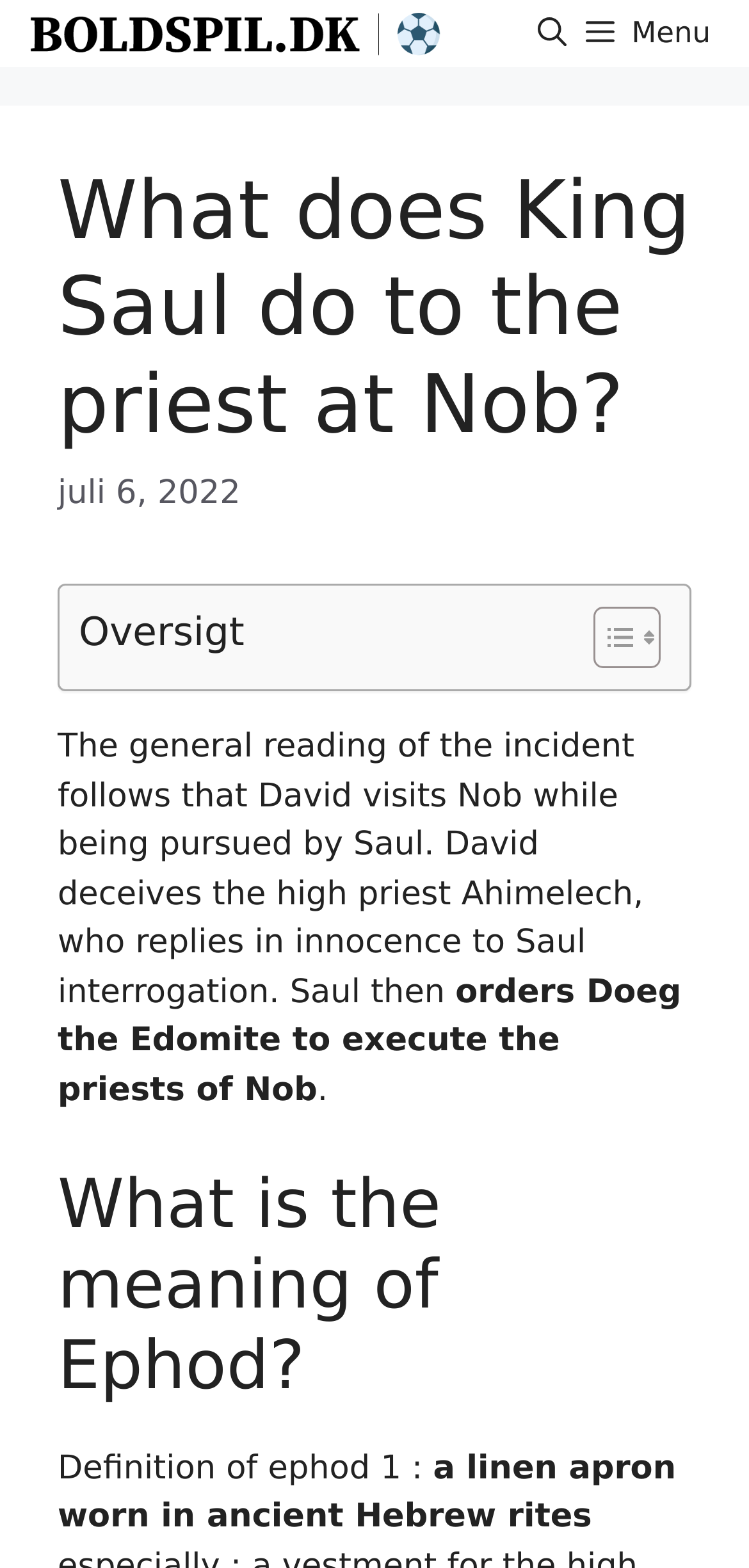What is the name of the Edomite who executes the priests of Nob?
Your answer should be a single word or phrase derived from the screenshot.

Doeg